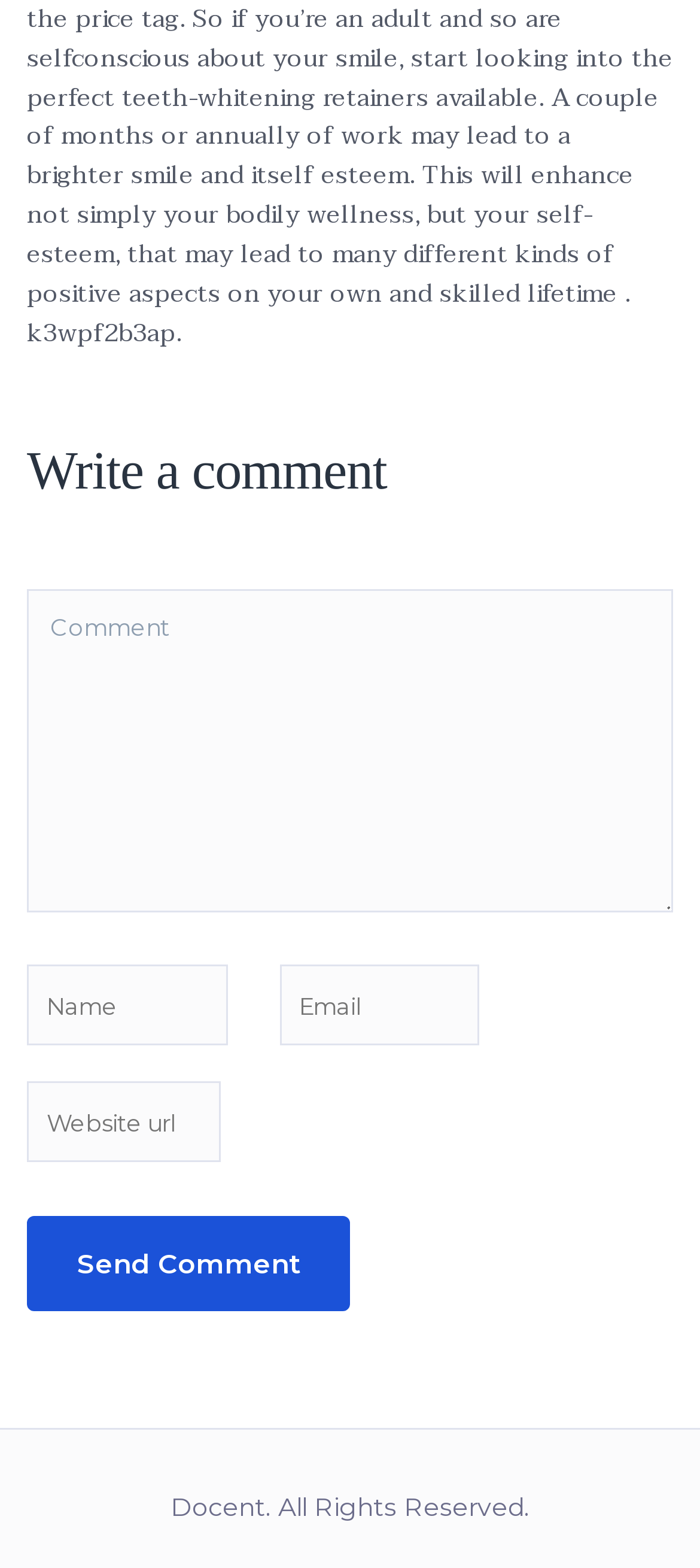What is the copyright information at the bottom of the page?
Give a single word or phrase as your answer by examining the image.

Docent. All Rights Reserved.